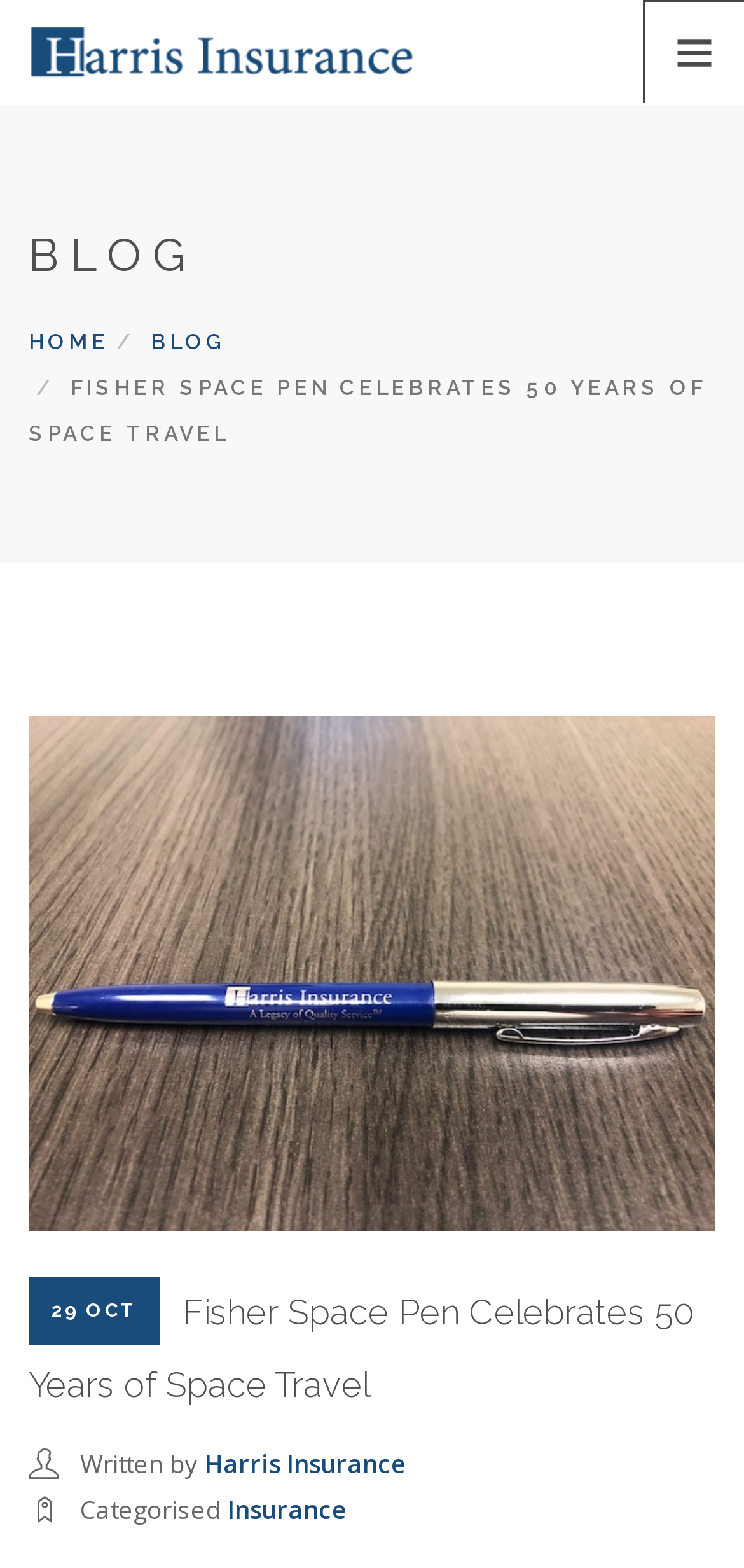Please identify the bounding box coordinates of the element's region that I should click in order to complete the following instruction: "Search the site". The bounding box coordinates consist of four float numbers between 0 and 1, i.e., [left, top, right, bottom].

[0.123, 0.409, 0.344, 0.425]